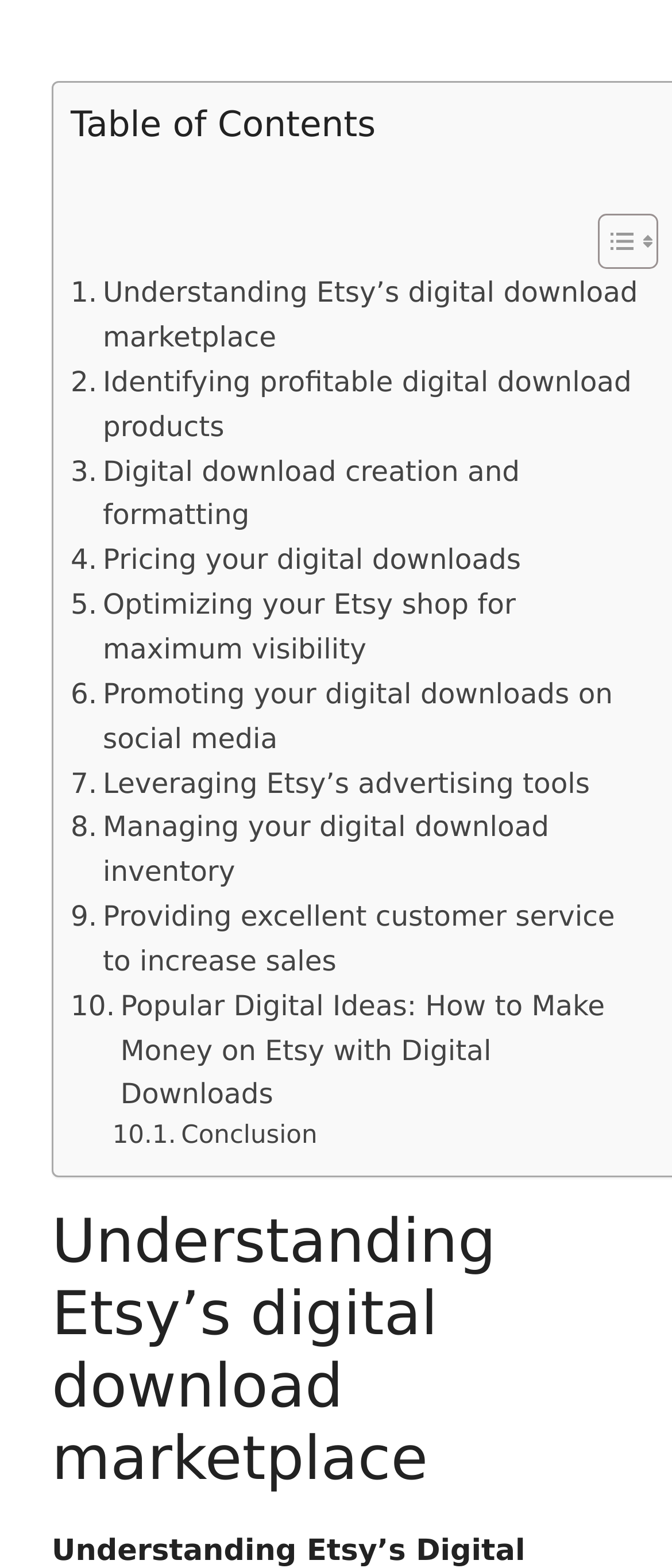Pinpoint the bounding box coordinates of the area that must be clicked to complete this instruction: "Learn about Identifying profitable digital download products".

[0.105, 0.23, 0.967, 0.286]